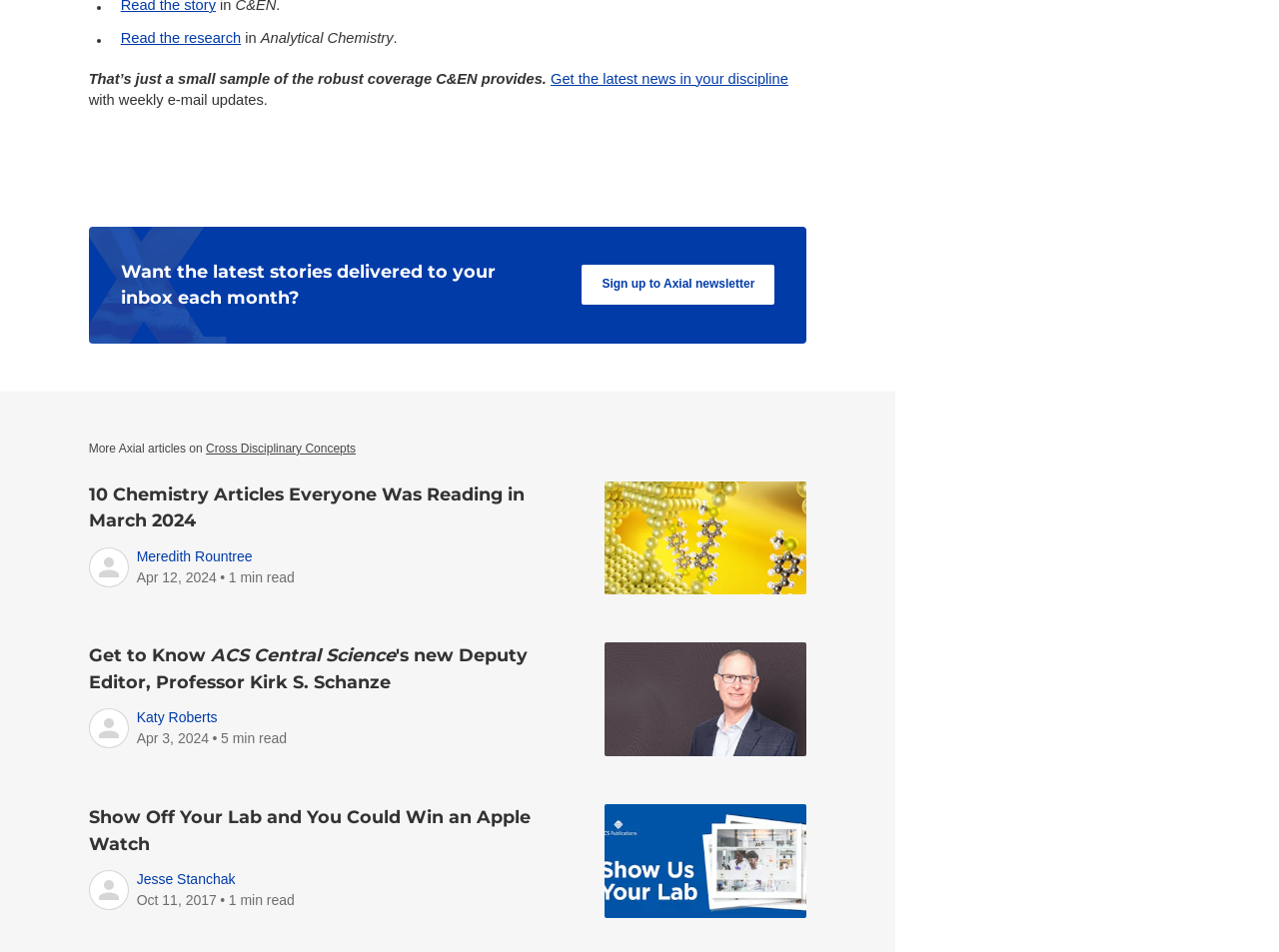Please identify the bounding box coordinates of where to click in order to follow the instruction: "Read 10 Chemistry Articles Everyone Was Reading in March 2024".

[0.069, 0.508, 0.41, 0.557]